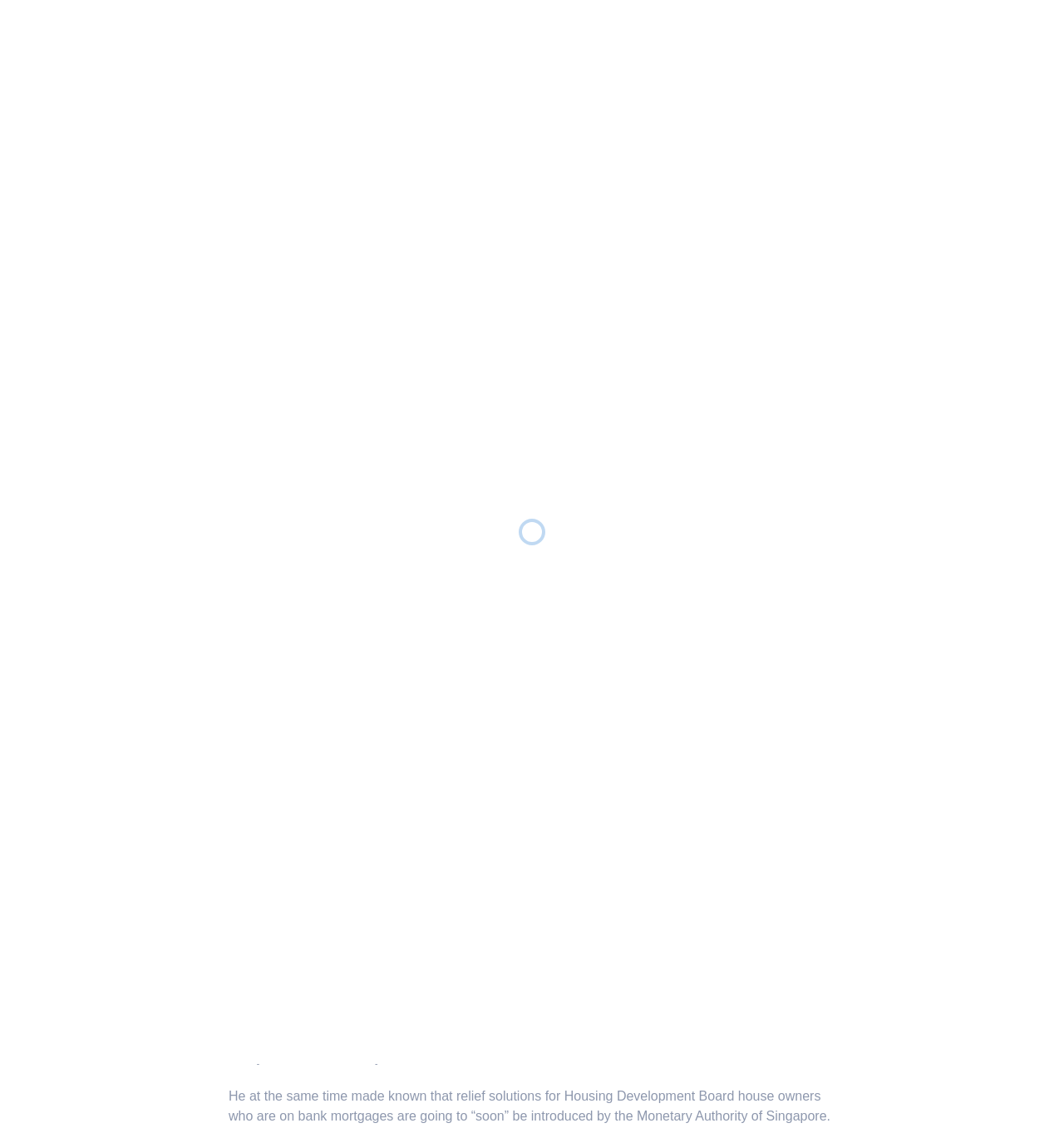Summarize the webpage comprehensively, mentioning all visible components.

The webpage is about One Bernam Condo, a residential project in Tanjong Pagar, Singapore. At the top left corner, there is a logo of One Bernam. Below the logo, there is a navigation menu with links to "HOME", "PROJECT INFO", "FLOOR PLANS", "PRICING", "BALANCE UNITS", "FINANCING", and "CONTACT".

In the center of the page, there is a prominent heading "SHOWFLAT NOW OPEN!" followed by a subheading "BRAND NEW TANJONG PAGAR CONDO". Below this, there is a call-to-action button "BOOK SHOWFLAT APPOINTMENT".

On the right side of the page, there is a section with a heading "HDB Further Extends Suspension Of Late HDB Mortgage Payment Charges". This section contains a news article discussing the extension of suspension of late HDB mortgage payment charges by the Housing Development Board to assist Singaporeans affected by COVID-19. The article quotes National Development Minister Desmond Lee and provides details on the relief measures.

There are also links to related topics, such as "One Bernam – floor plan", and a section with metadata, including the author "Admin", the date "October 13, 2020", and categories "Uncategorized" and "0 Comments".